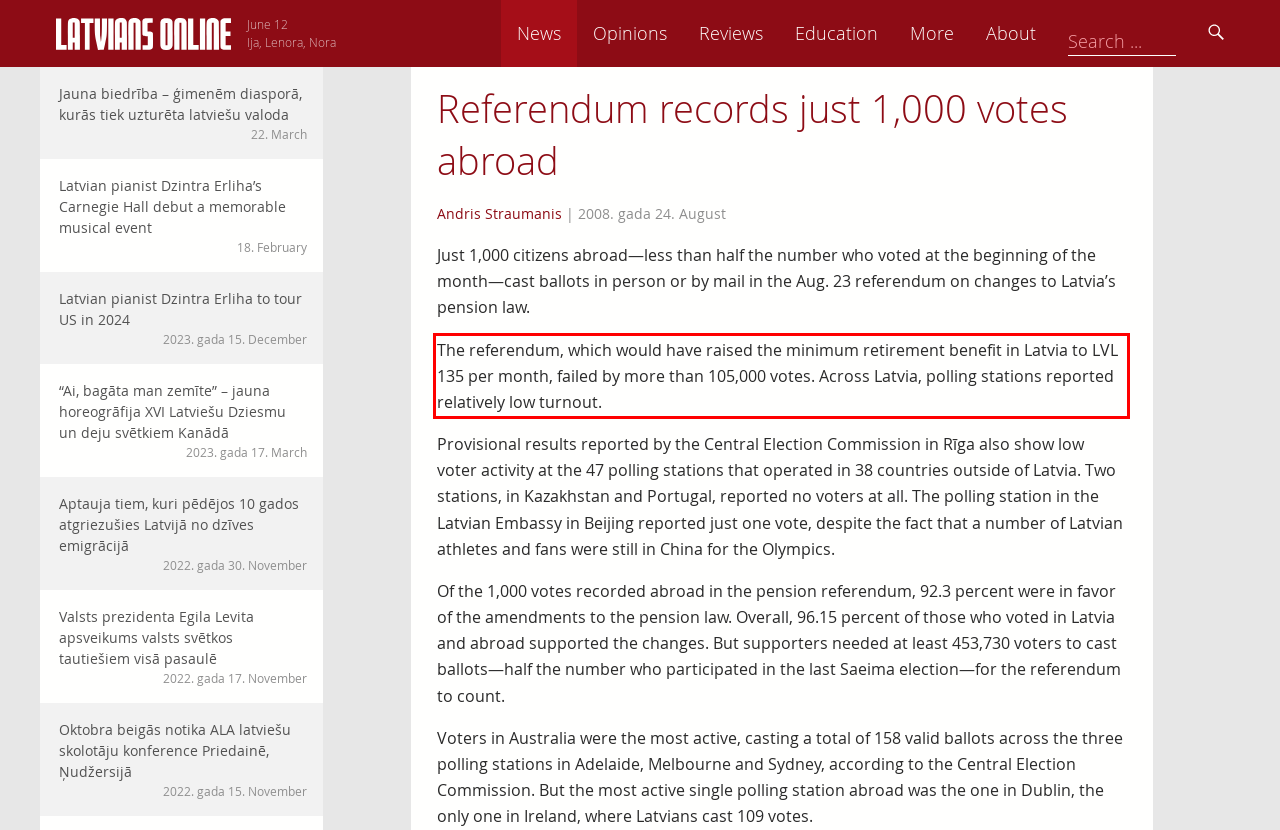You are presented with a webpage screenshot featuring a red bounding box. Perform OCR on the text inside the red bounding box and extract the content.

The referendum, which would have raised the minimum retirement benefit in Latvia to LVL 135 per month, failed by more than 105,000 votes. Across Latvia, polling stations reported relatively low turnout.